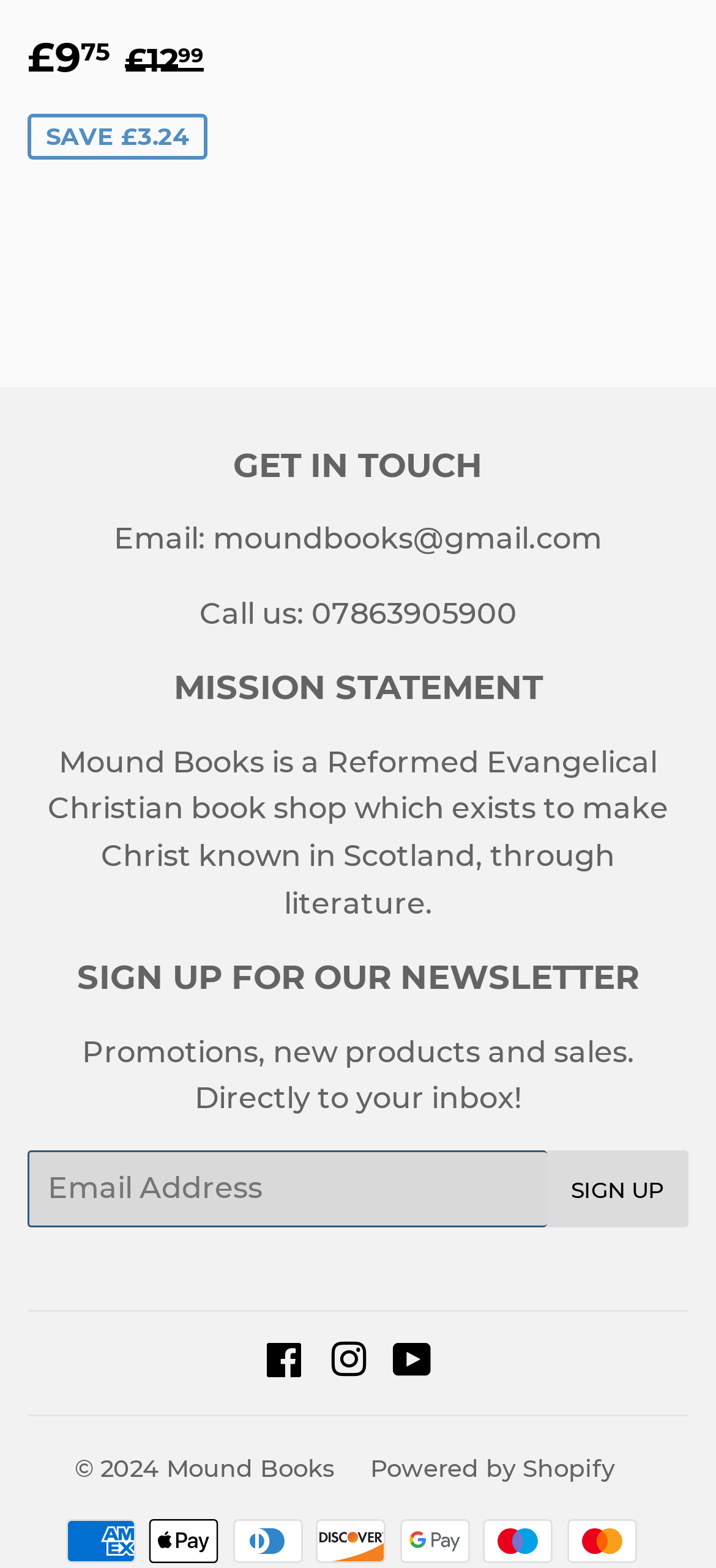Find the bounding box coordinates of the element to click in order to complete the given instruction: "Contact via email."

[0.159, 0.333, 0.841, 0.355]